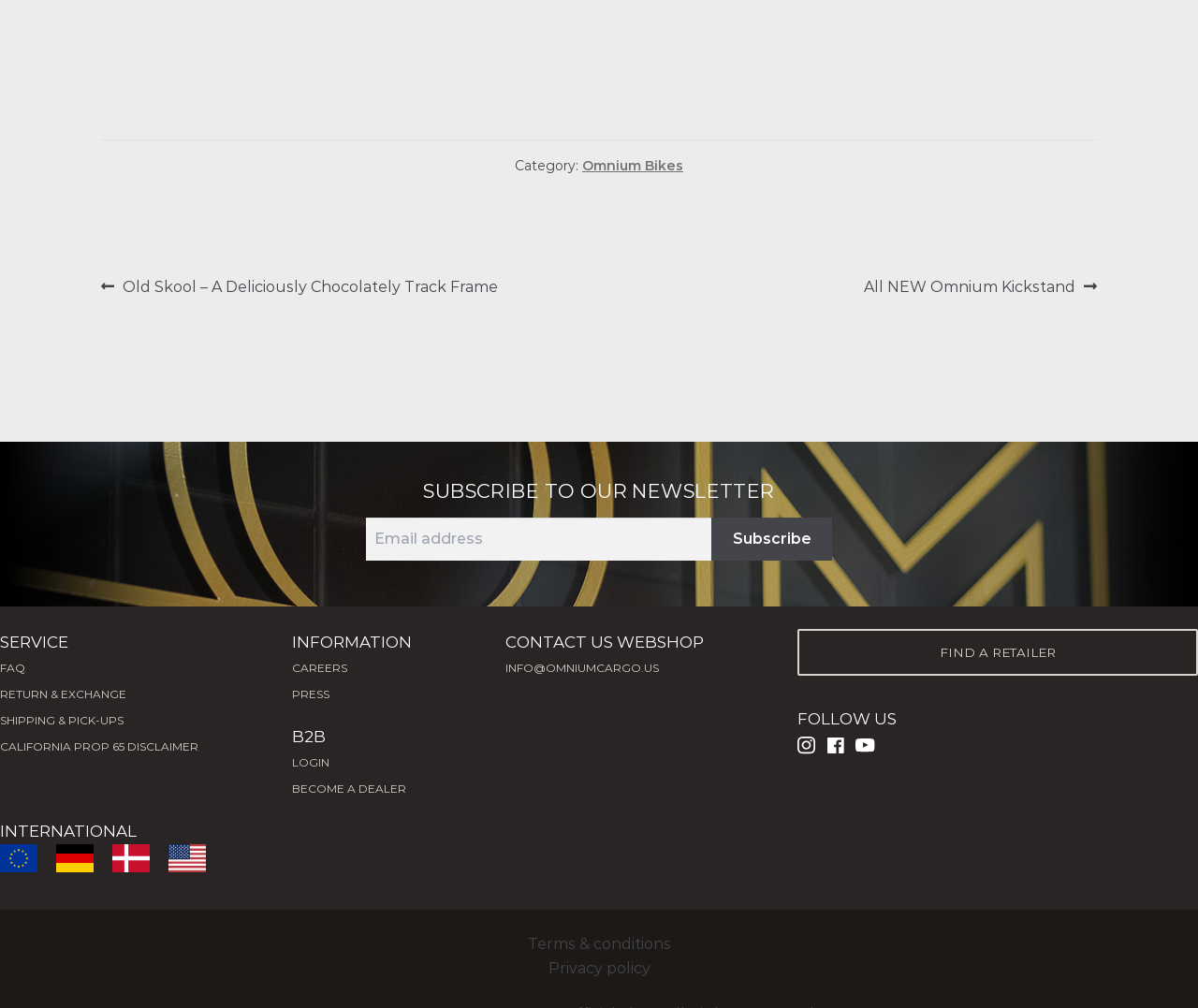Please answer the following question using a single word or phrase: 
What is the category of the current post?

Omnium Bikes